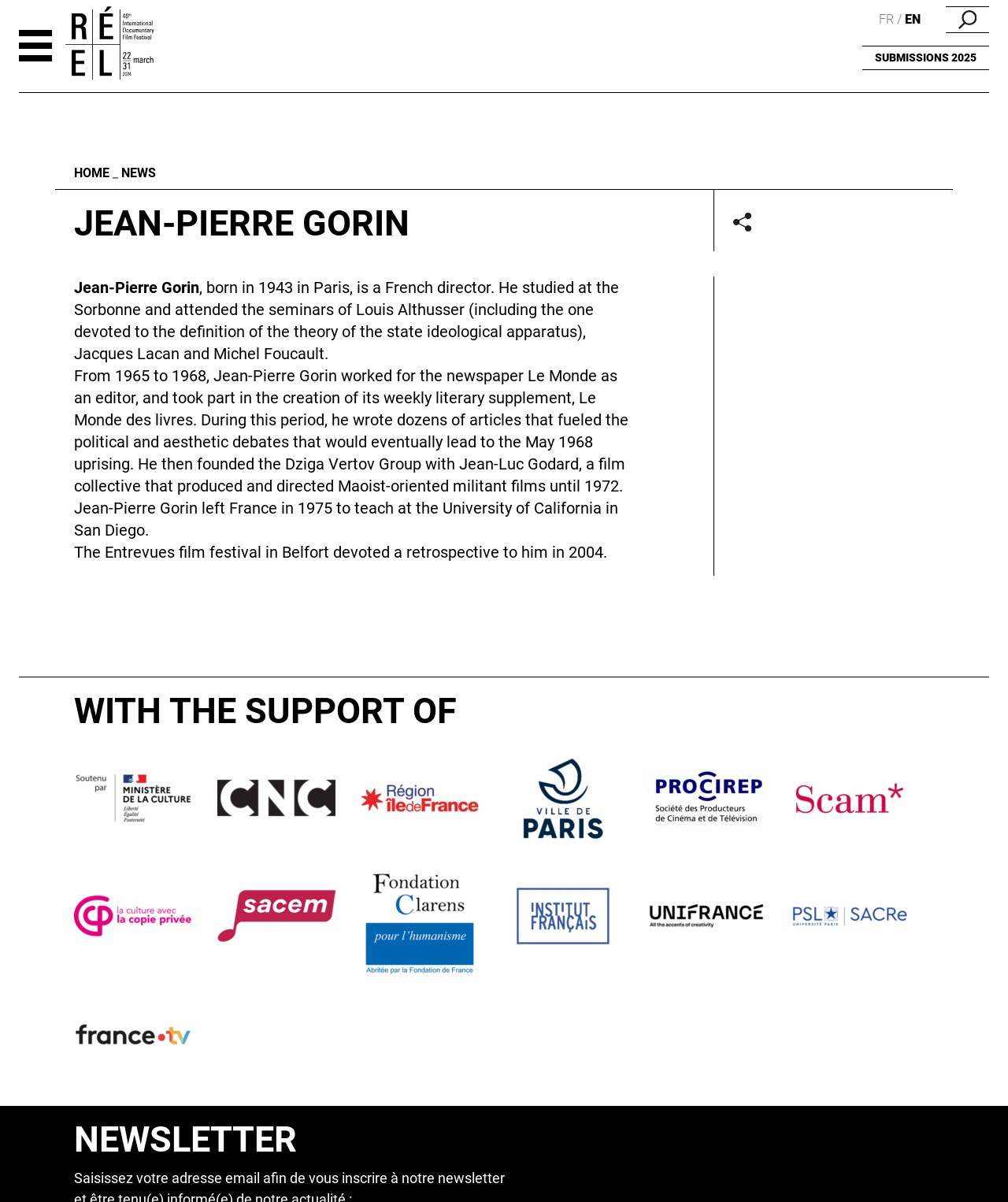Using the webpage screenshot and the element description alt="Ministère de la Culture", determine the bounding box coordinates. Specify the coordinates in the format (top-left x, top-left y, bottom-right x, bottom-right y) with values ranging from 0 to 1.

[0.073, 0.615, 0.191, 0.713]